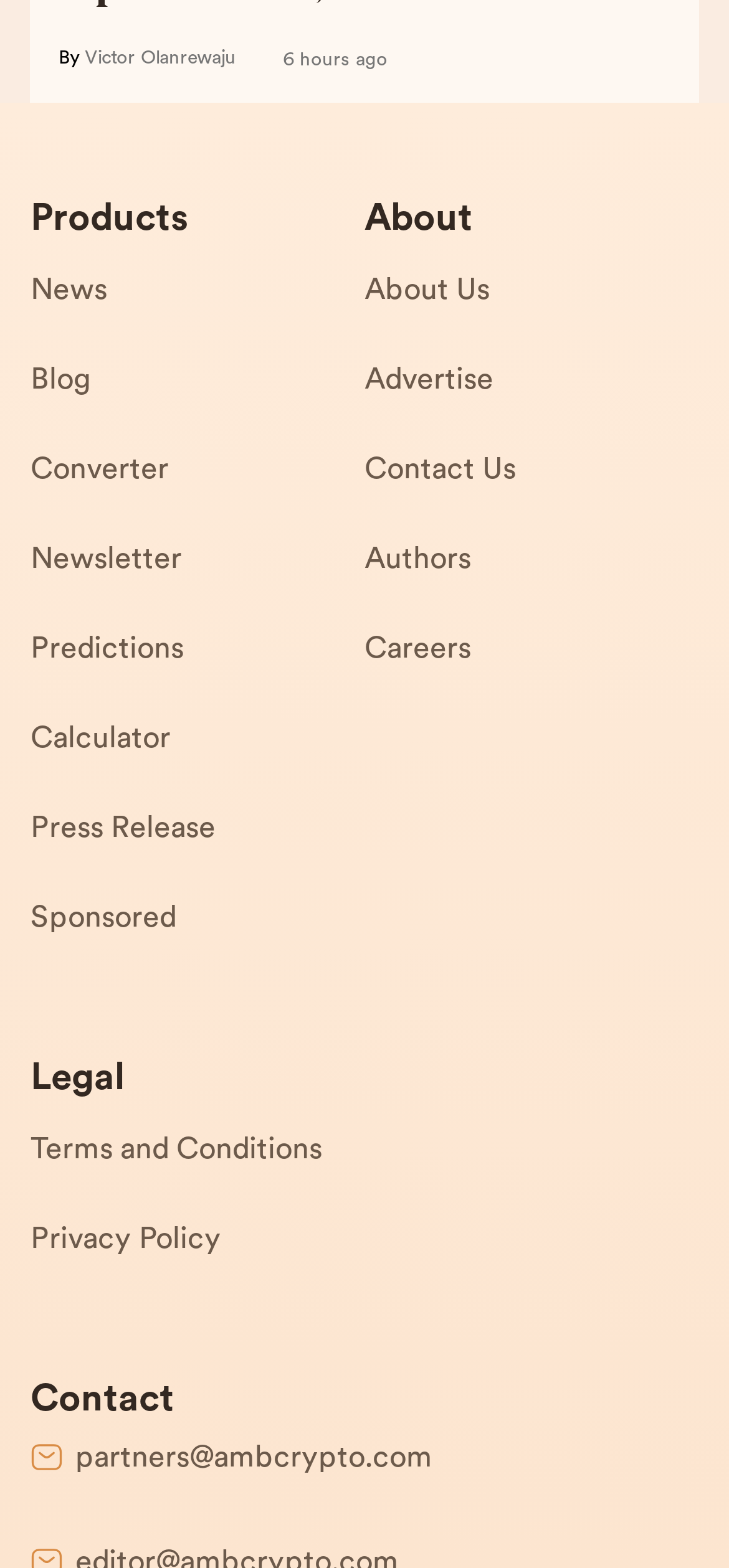Please specify the bounding box coordinates of the area that should be clicked to accomplish the following instruction: "Check the 'Terms and Conditions'". The coordinates should consist of four float numbers between 0 and 1, i.e., [left, top, right, bottom].

[0.042, 0.716, 0.5, 0.773]